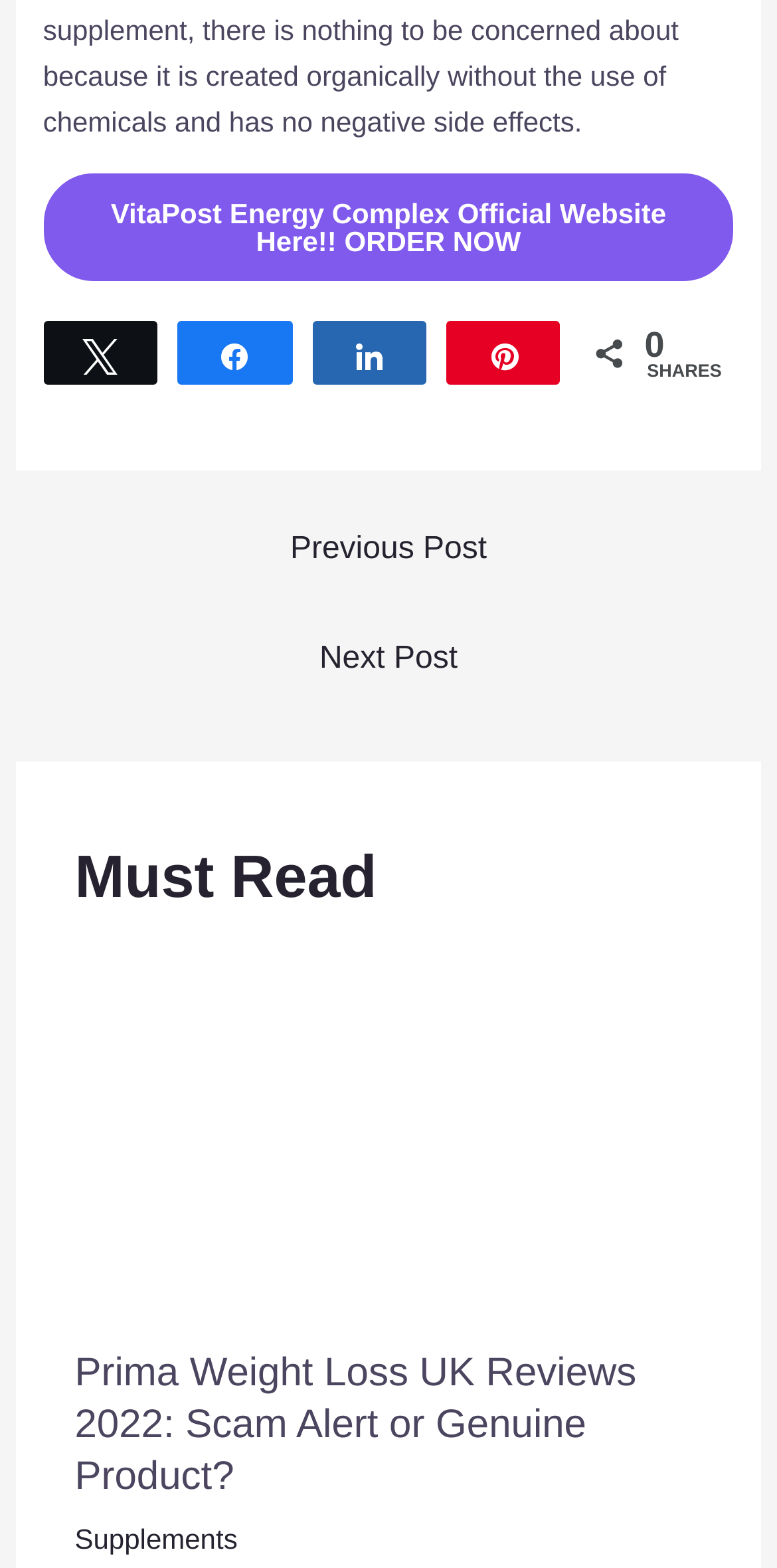Using the webpage screenshot, find the UI element described by Share. Provide the bounding box coordinates in the format (top-left x, top-left y, bottom-right x, bottom-right y), ensuring all values are floating point numbers between 0 and 1.

[0.404, 0.206, 0.546, 0.244]